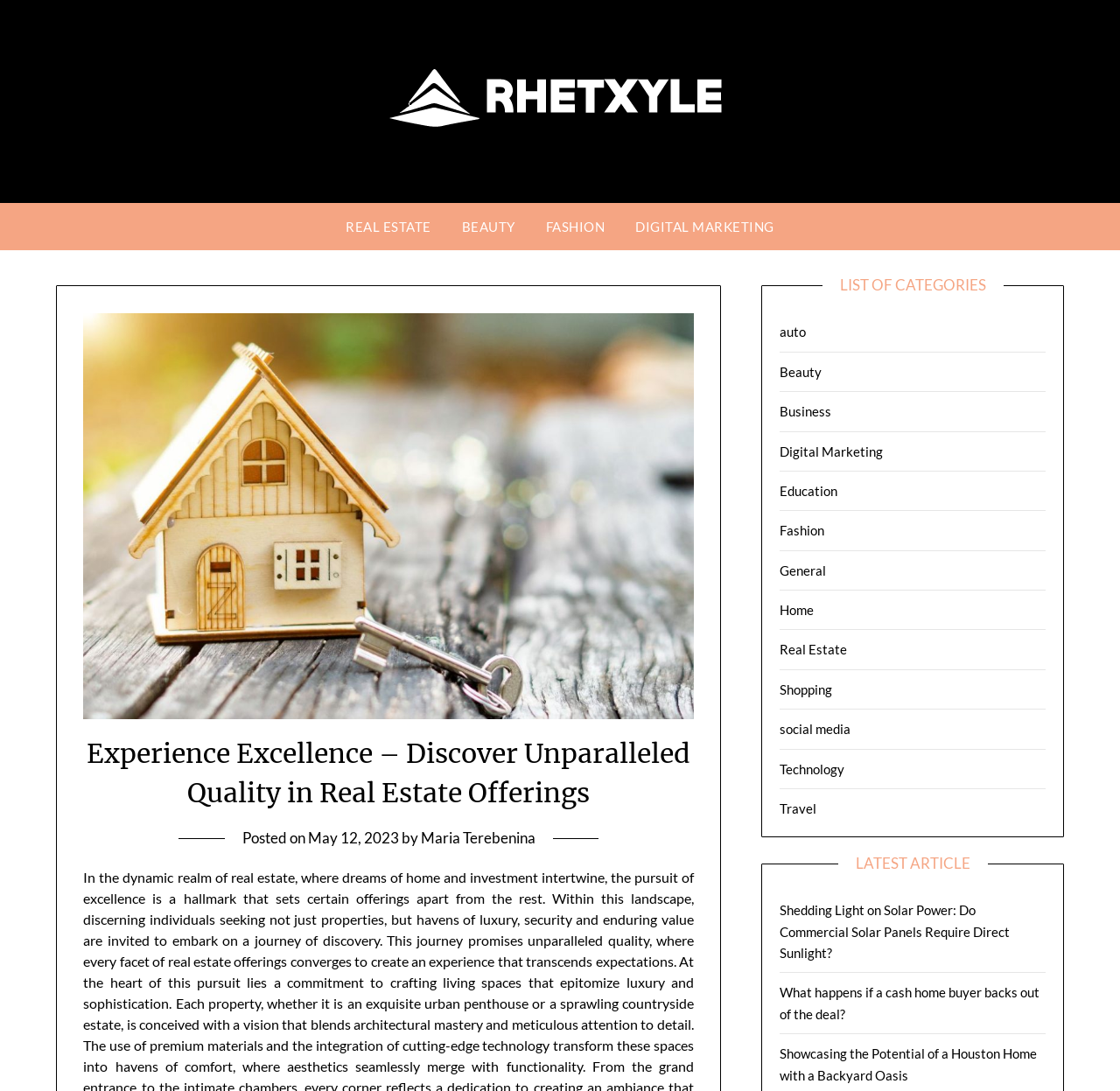Determine the bounding box coordinates of the clickable element necessary to fulfill the instruction: "Browse the category of Fashion". Provide the coordinates as four float numbers within the 0 to 1 range, i.e., [left, top, right, bottom].

[0.475, 0.186, 0.553, 0.23]